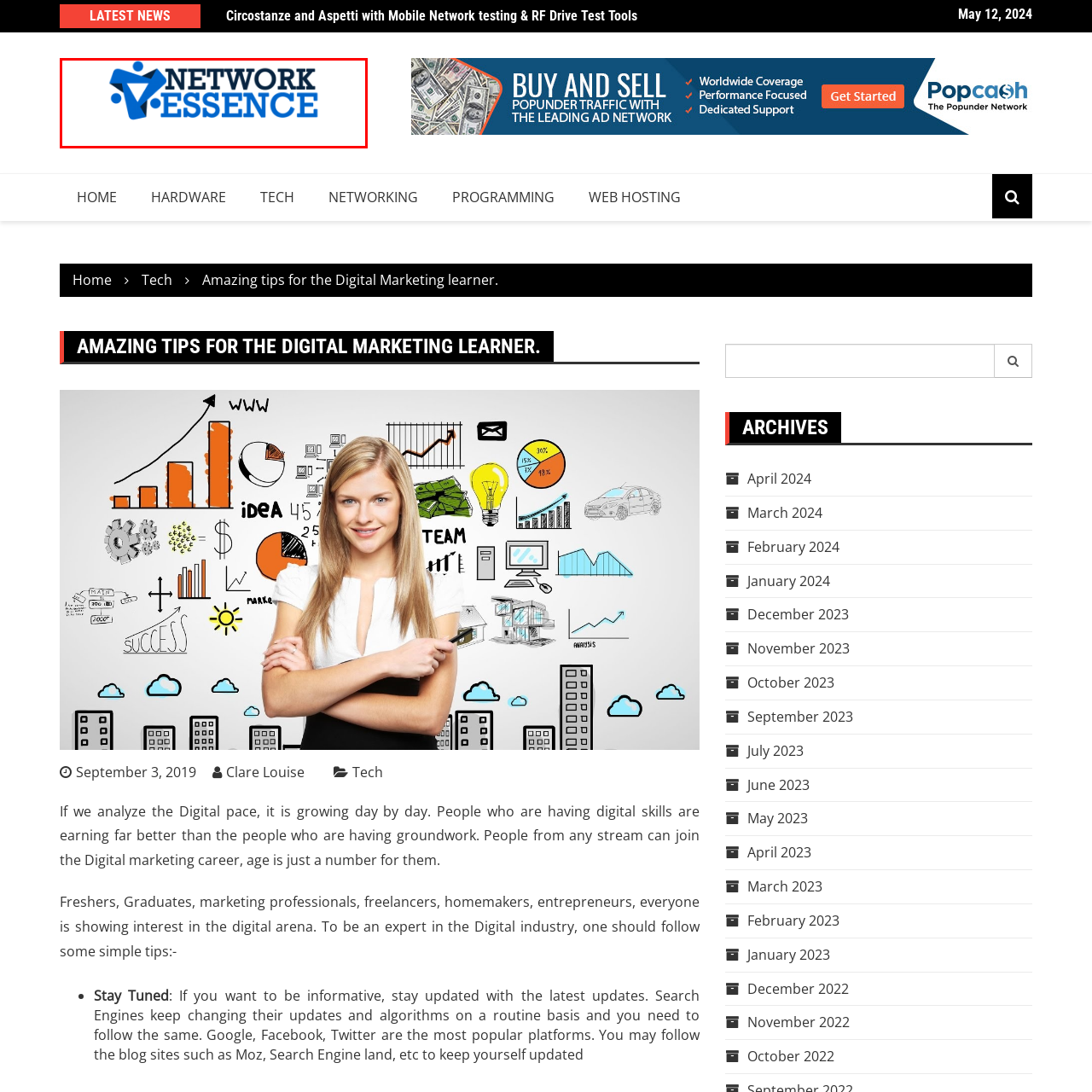Focus on the area highlighted by the red bounding box and give a thorough response to the following question, drawing from the image: What is the style of the typeface in the logo?

The logo is primarily composed of a modern typeface, which conveys a sense of professionalism and modernity, aligning with the website's mission to educate and inform its audience about emerging trends and practices in the digital domain.